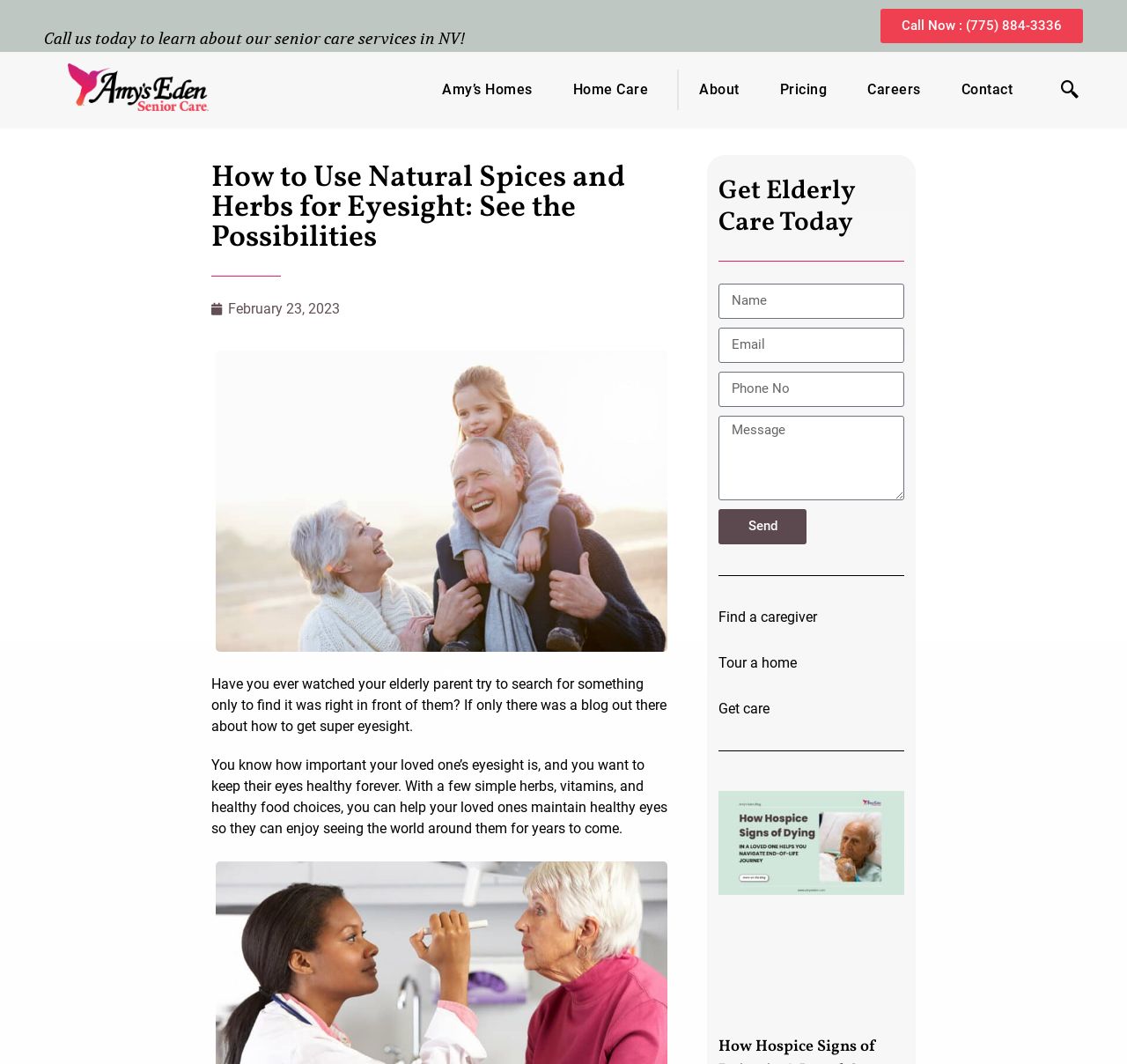What is the phone number to call for senior care services?
Refer to the image and provide a thorough answer to the question.

I found the phone number by looking at the link 'Call Now : (775) 884-3336' which is located at the top of the webpage, next to the 'Call us today to learn about our senior care services in NV!' text.